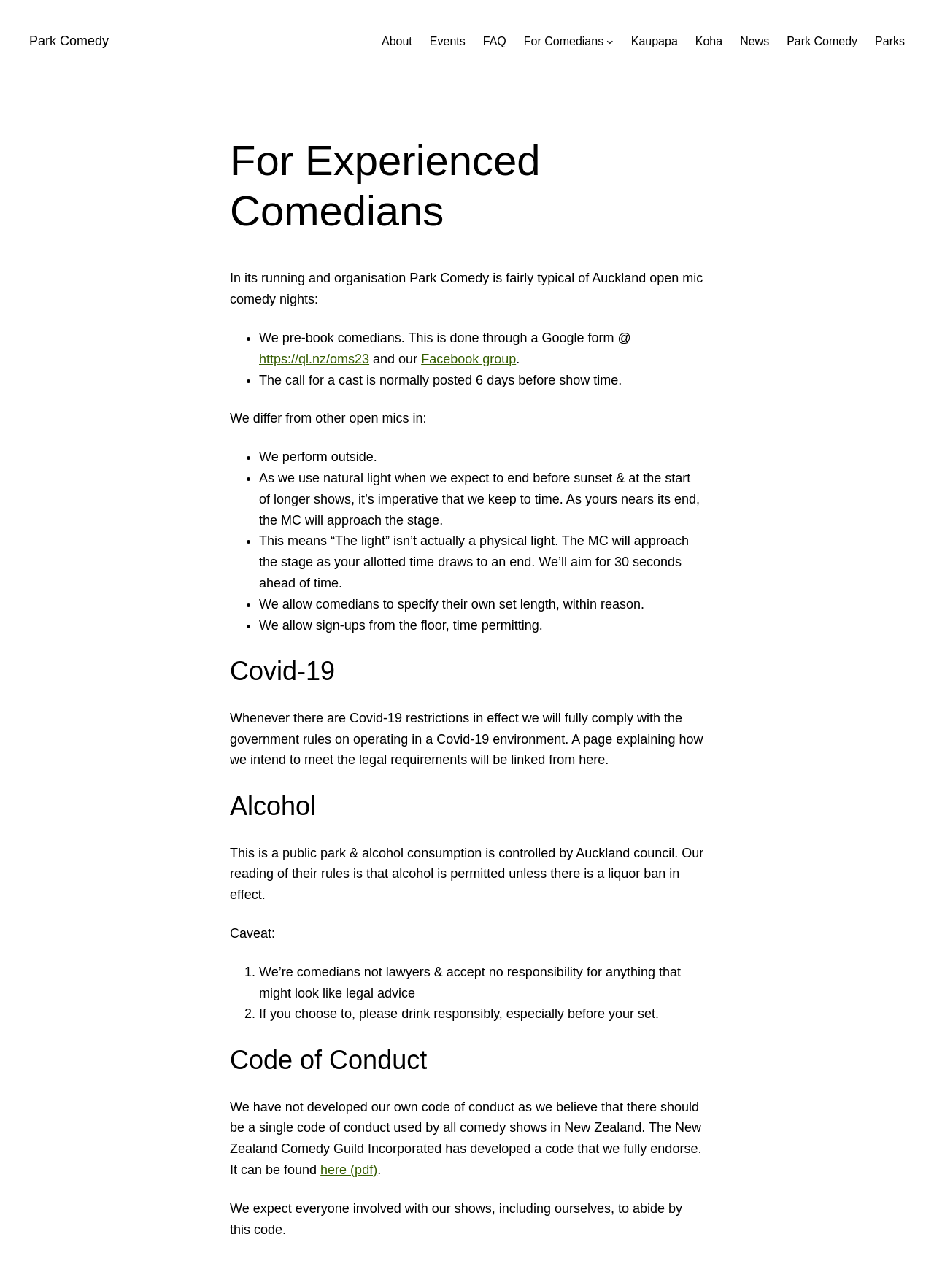What is the purpose of 'The light'?
Refer to the screenshot and deliver a thorough answer to the question presented.

The webpage explains that 'The light' is not a physical light, but rather a signal from the MC to indicate that a comedian's allotted time is drawing to a close. This is done to help comedians keep to their scheduled time.